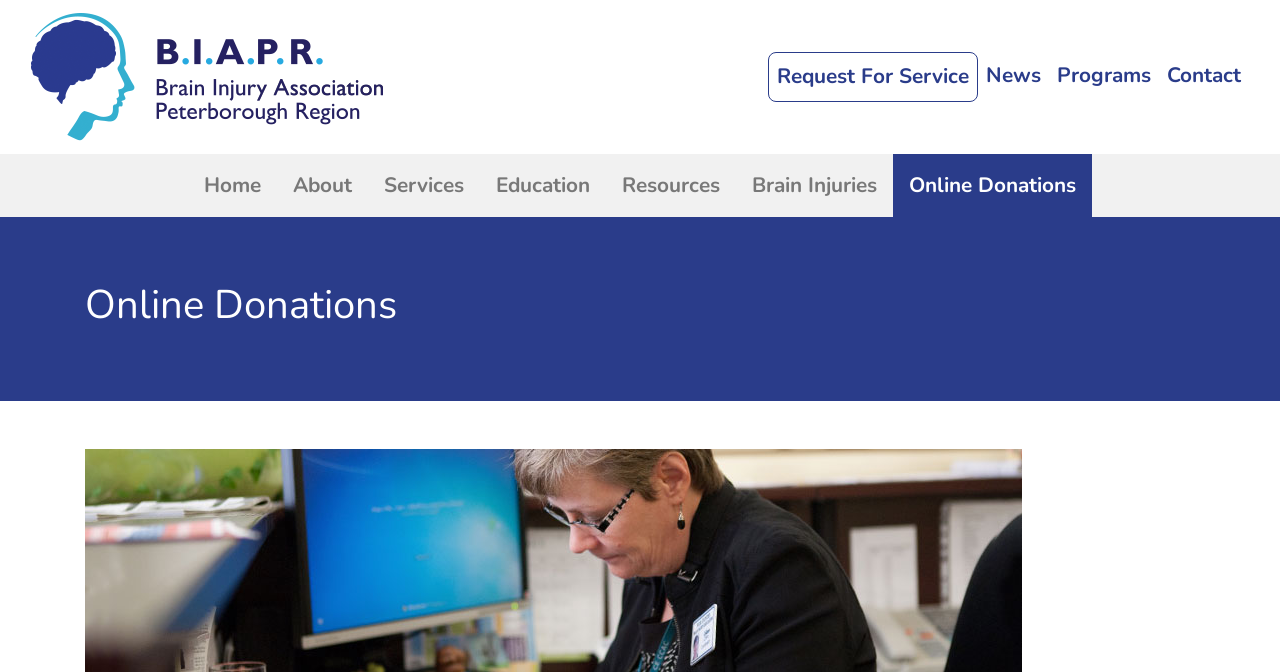How many main sections are on the top navigation bar?
Answer with a single word or phrase by referring to the visual content.

8